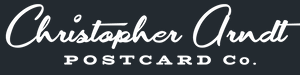What type of products does the brand likely produce?
Based on the screenshot, answer the question with a single word or phrase.

Postcards